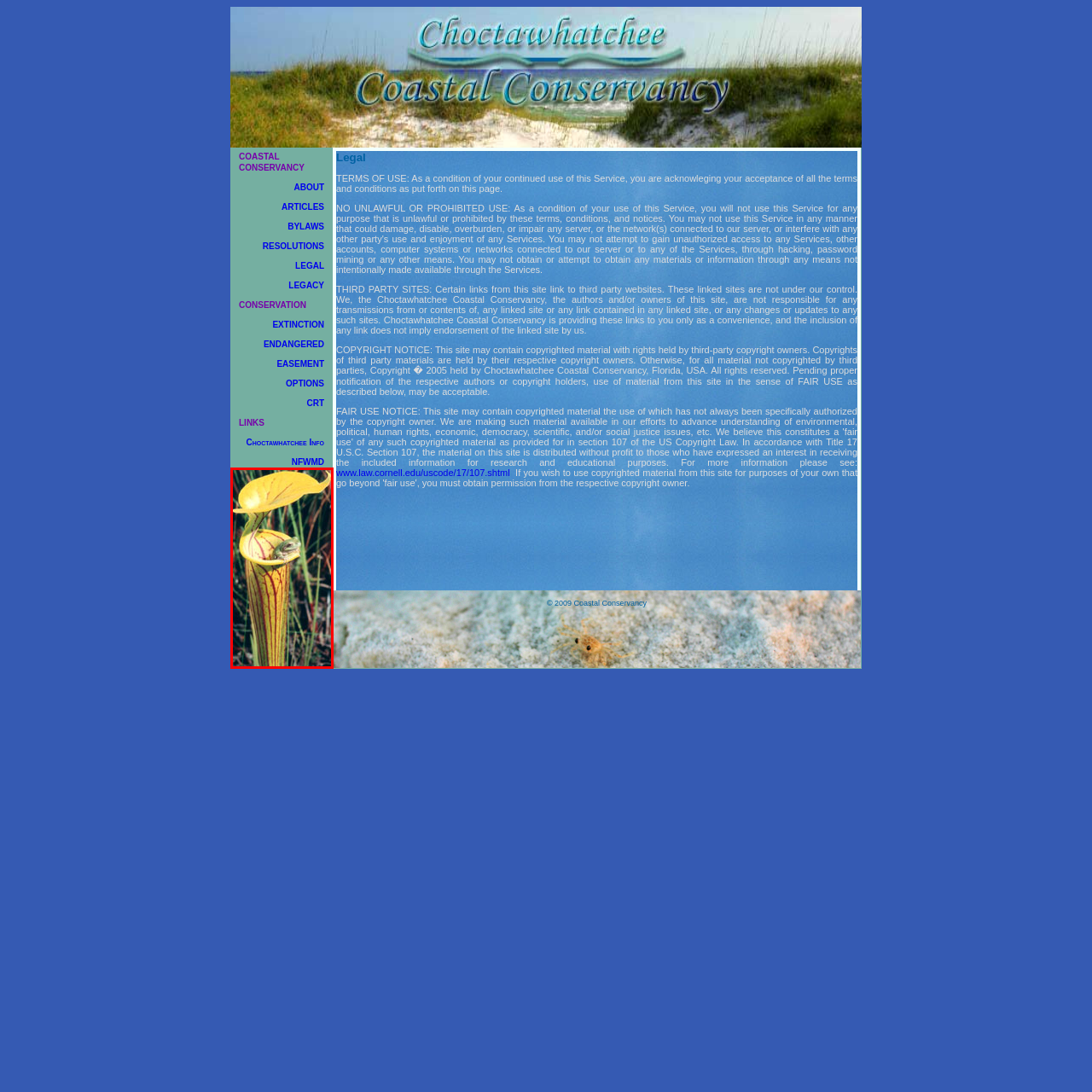Give a comprehensive caption for the image marked by the red rectangle.

The image depicts a vibrant yellow carnivorous plant, commonly known as a pitcher plant, featuring its characteristic tubular structure. Nestled within the plant's pitcher is a small green frog, which appears comfortable among the plant's internal workings. The pitcher plant's sloping lid and striking yellow exterior, accentuated by red veins, create a visually compelling contrast against the lush greenery of its natural habitat. This unique relationship between the plant and the frog highlights the intriguing interactions within ecosystems where such plants often provide both shelter and a feeding mechanism.